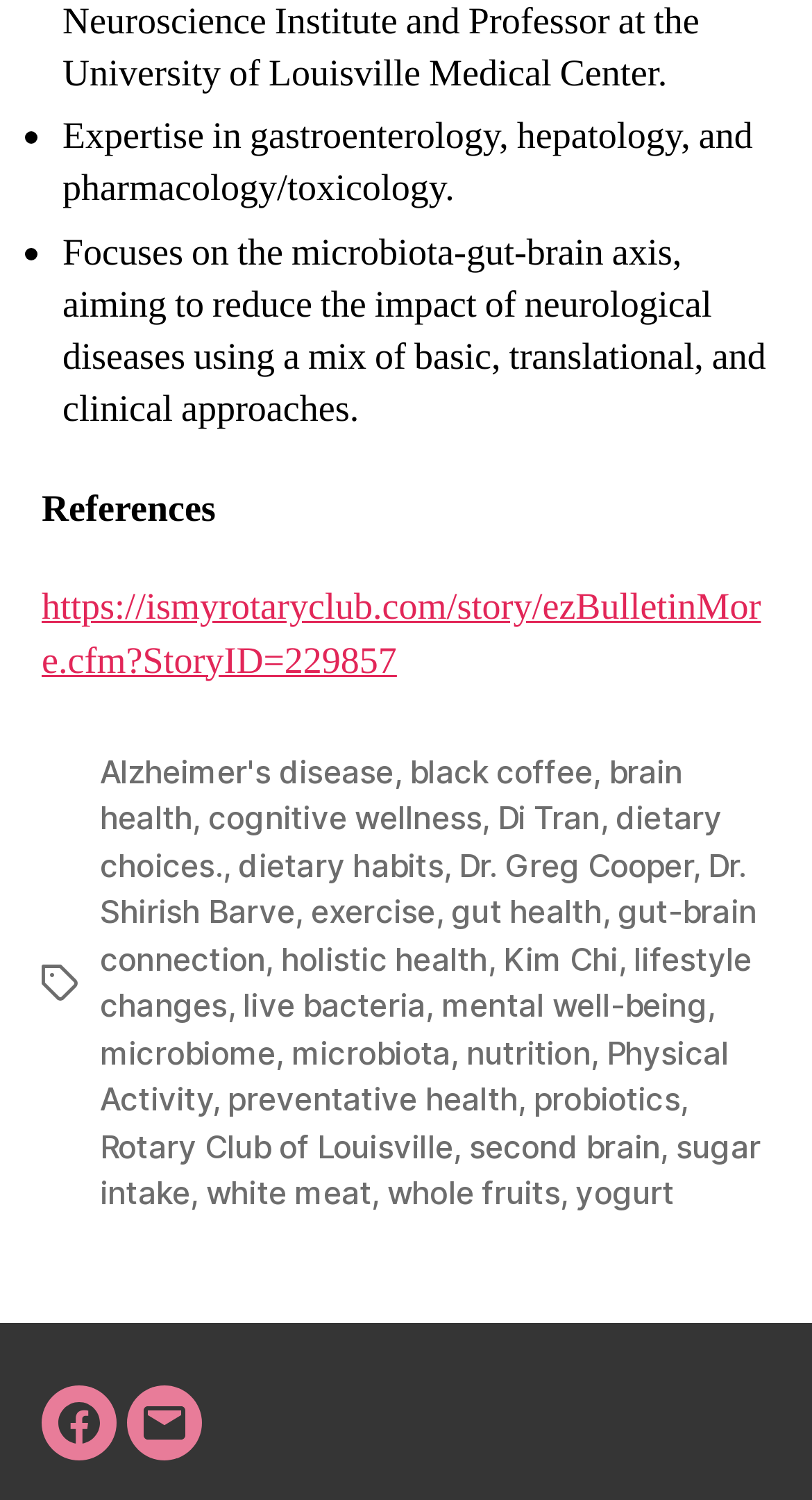Based on the element description "Rotary Club of Louisville", predict the bounding box coordinates of the UI element.

[0.123, 0.751, 0.558, 0.778]